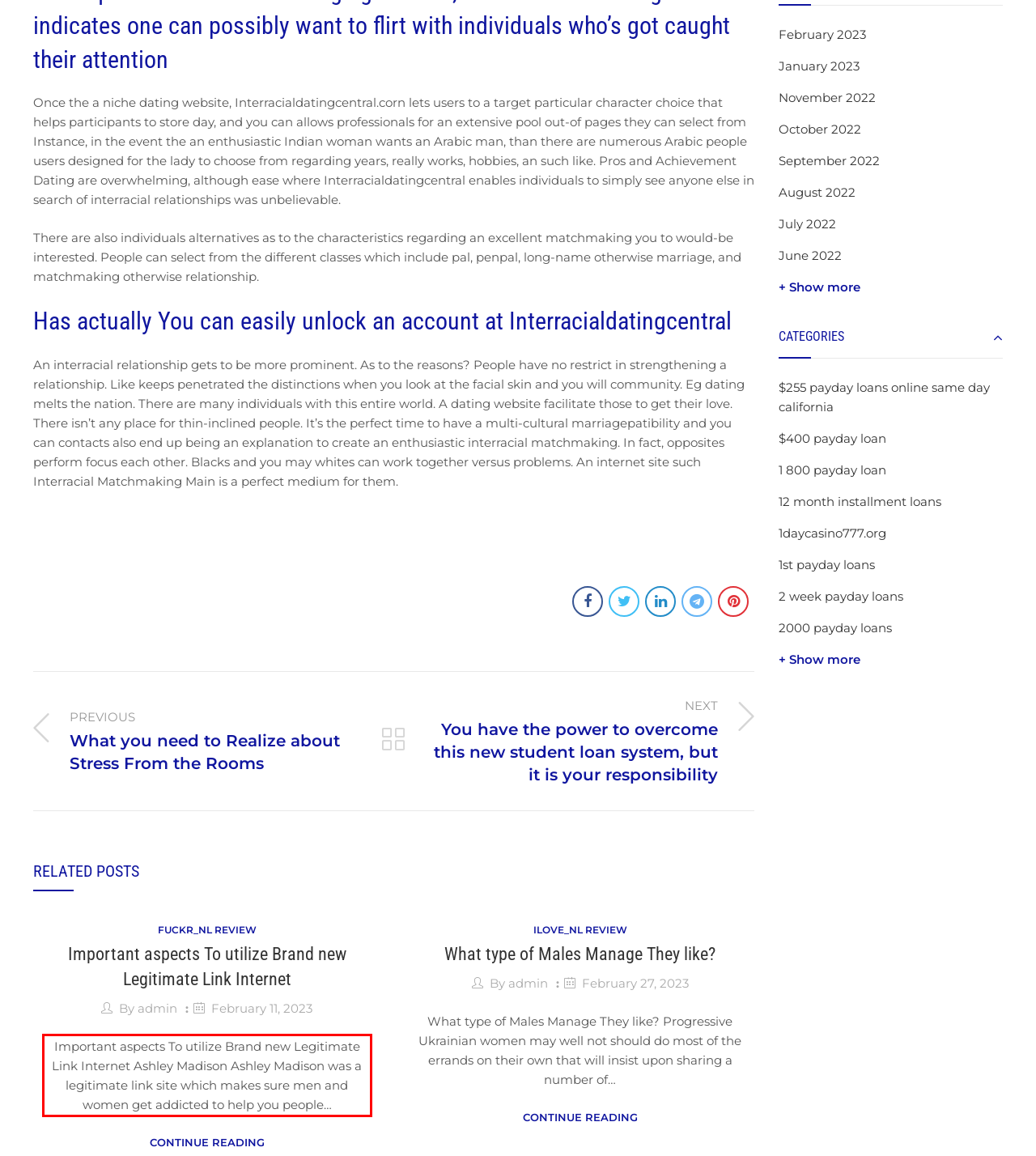You are provided with a screenshot of a webpage containing a red bounding box. Please extract the text enclosed by this red bounding box.

Important aspects To utilize Brand new Legitimate Link Internet Ashley Madison Ashley Madison was a legitimate link site which makes sure men and women get addicted to help you people…